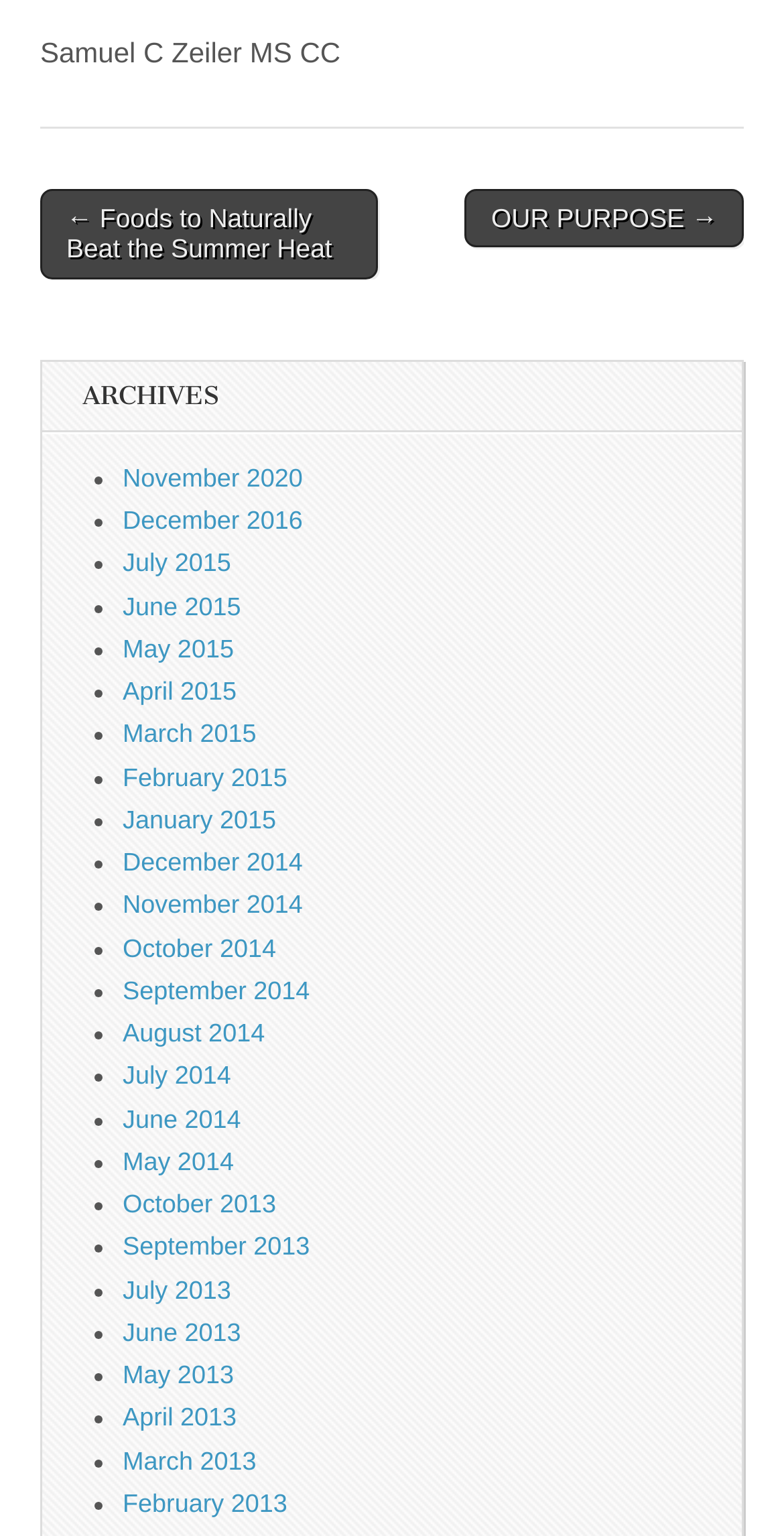Respond to the following question using a concise word or phrase: 
What is the author's name?

Samuel C Zeiler